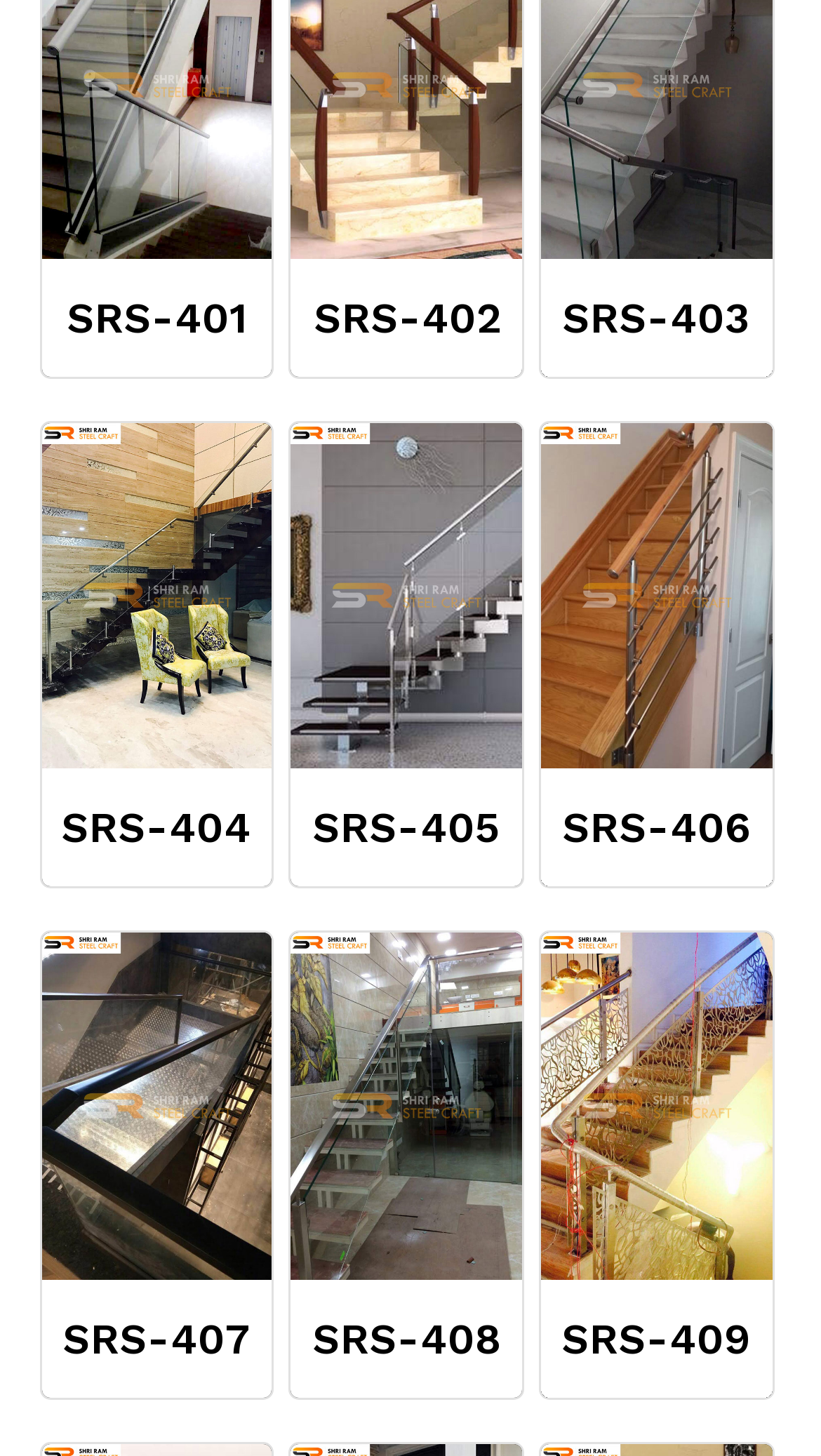Determine the bounding box coordinates of the clickable element to complete this instruction: "Select Stainless Steel Staircase Railing SRS-405". Provide the coordinates in the format of four float numbers between 0 and 1, [left, top, right, bottom].

[0.355, 0.395, 0.636, 0.609]